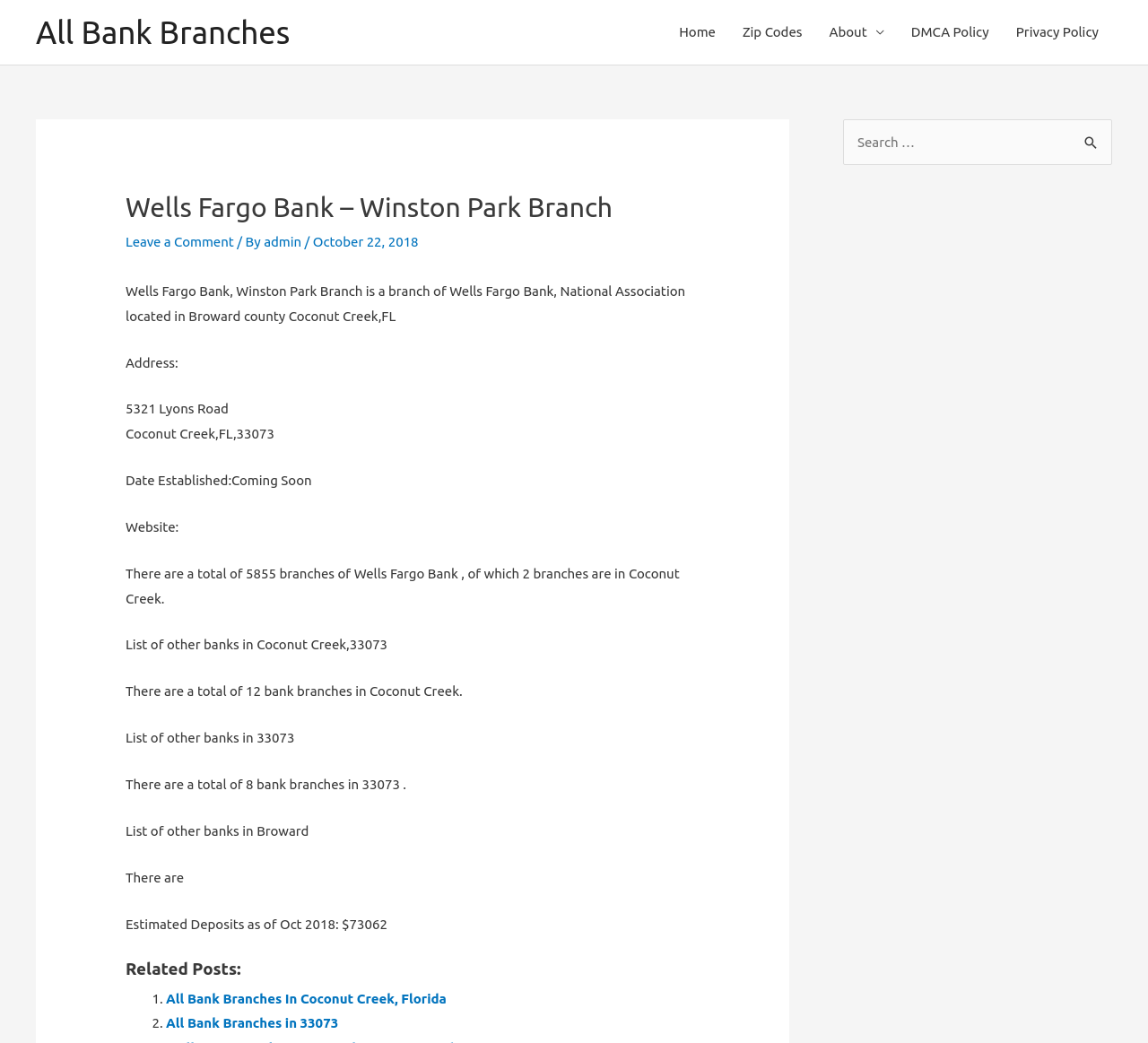What is the website of Wells Fargo Bank?
Using the image as a reference, give an elaborate response to the question.

The webpage does not provide the website of Wells Fargo Bank, it only mentions that the website is available but does not provide the actual URL.